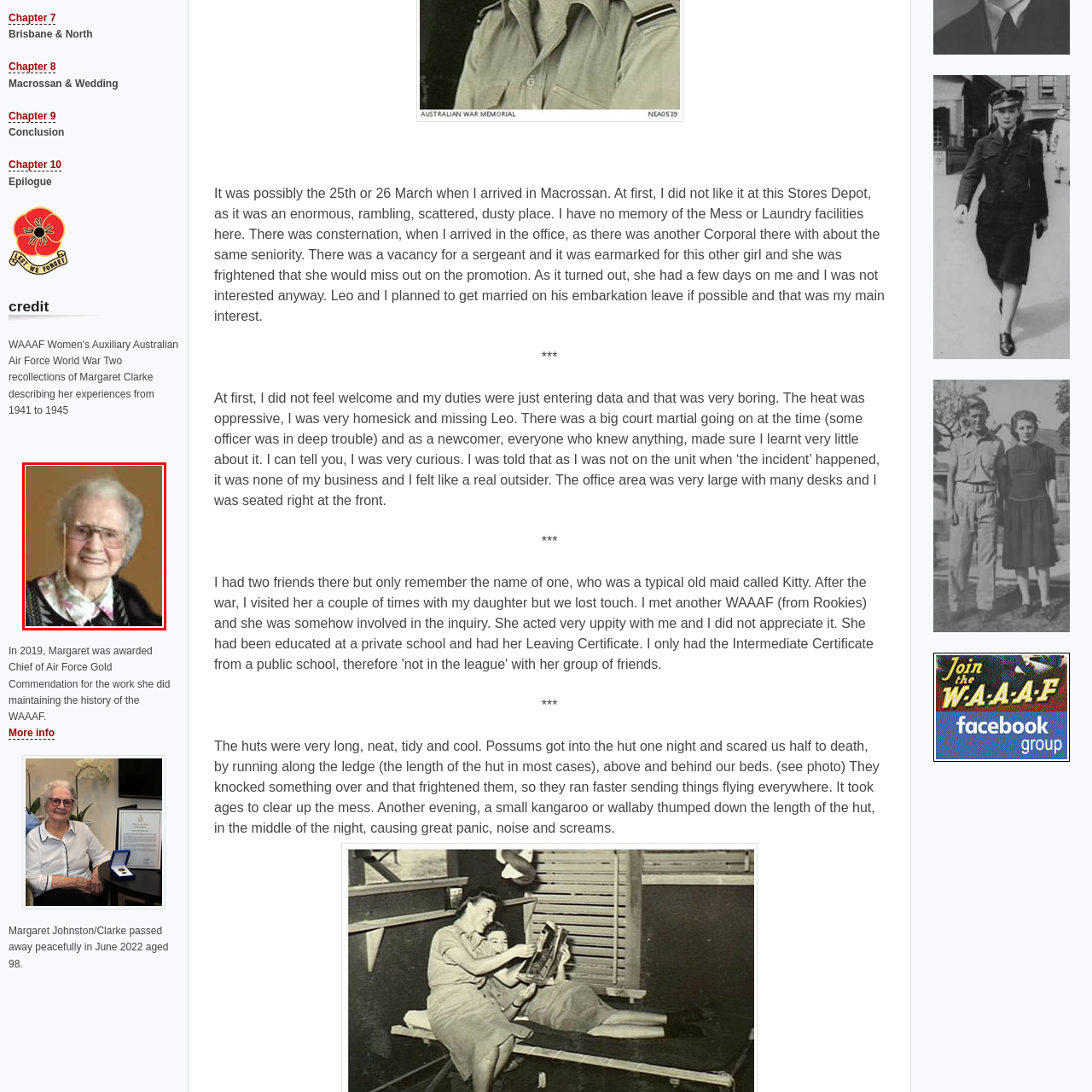Craft a detailed explanation of the image surrounded by the red outline.

This image features Margaret Johnston/Clarke, a distinguished figure recognized for her contributions to the history of the Women's Auxiliary Australian Air Force (WAAAF). In 2019, she was awarded the Chief of Air Force Gold Commendation, acknowledging her significant efforts in preserving the legacy of the WAAAF. Margaret passed away peacefully in June 2022, at the remarkable age of 98. Her enduring legacy and dedication to military history are commemorated and celebrated in this heartfelt tribute.